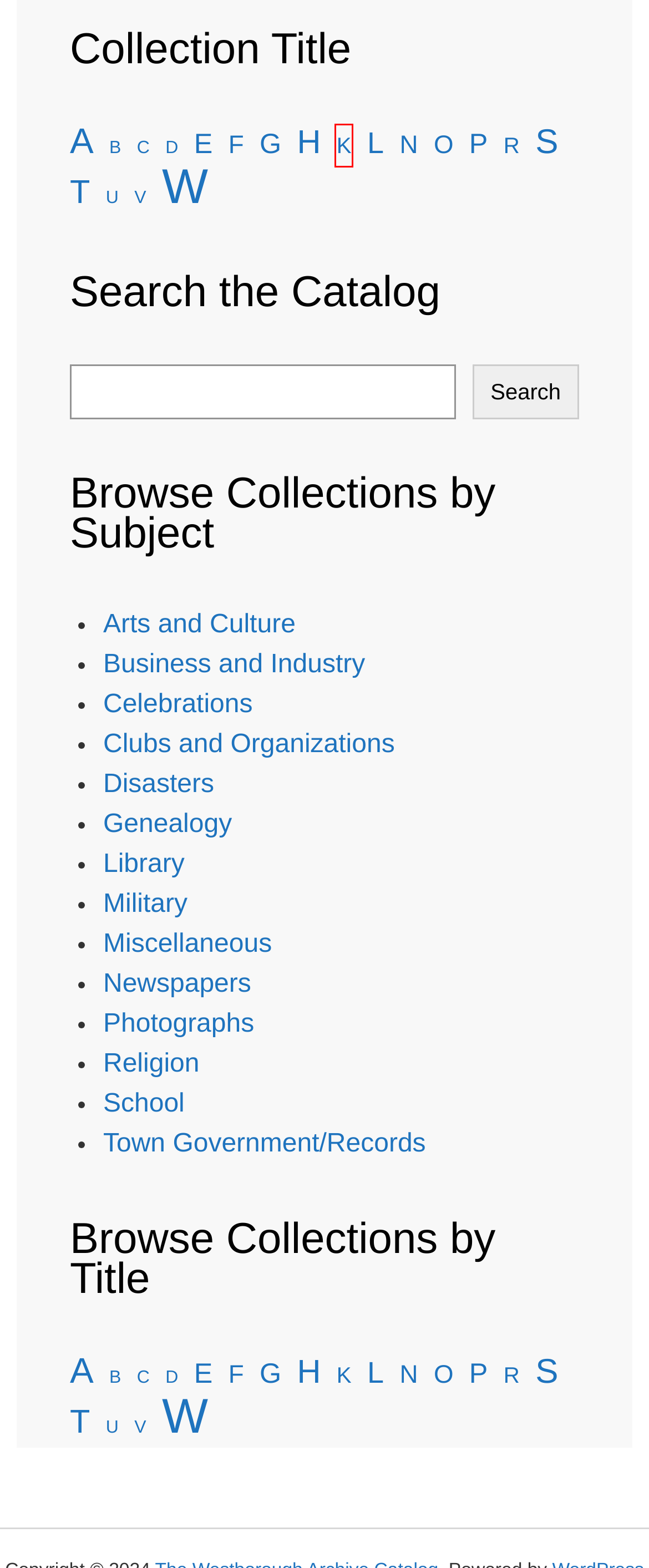View the screenshot of the webpage containing a red bounding box around a UI element. Select the most fitting webpage description for the new page shown after the element in the red bounding box is clicked. Here are the candidates:
A. V – The Westborough Archive Catalog
B. K – The Westborough Archive Catalog
C. T – The Westborough Archive Catalog
D. W – The Westborough Archive Catalog
E. S – The Westborough Archive Catalog
F. E – The Westborough Archive Catalog
G. G – The Westborough Archive Catalog
H. H – The Westborough Archive Catalog

B